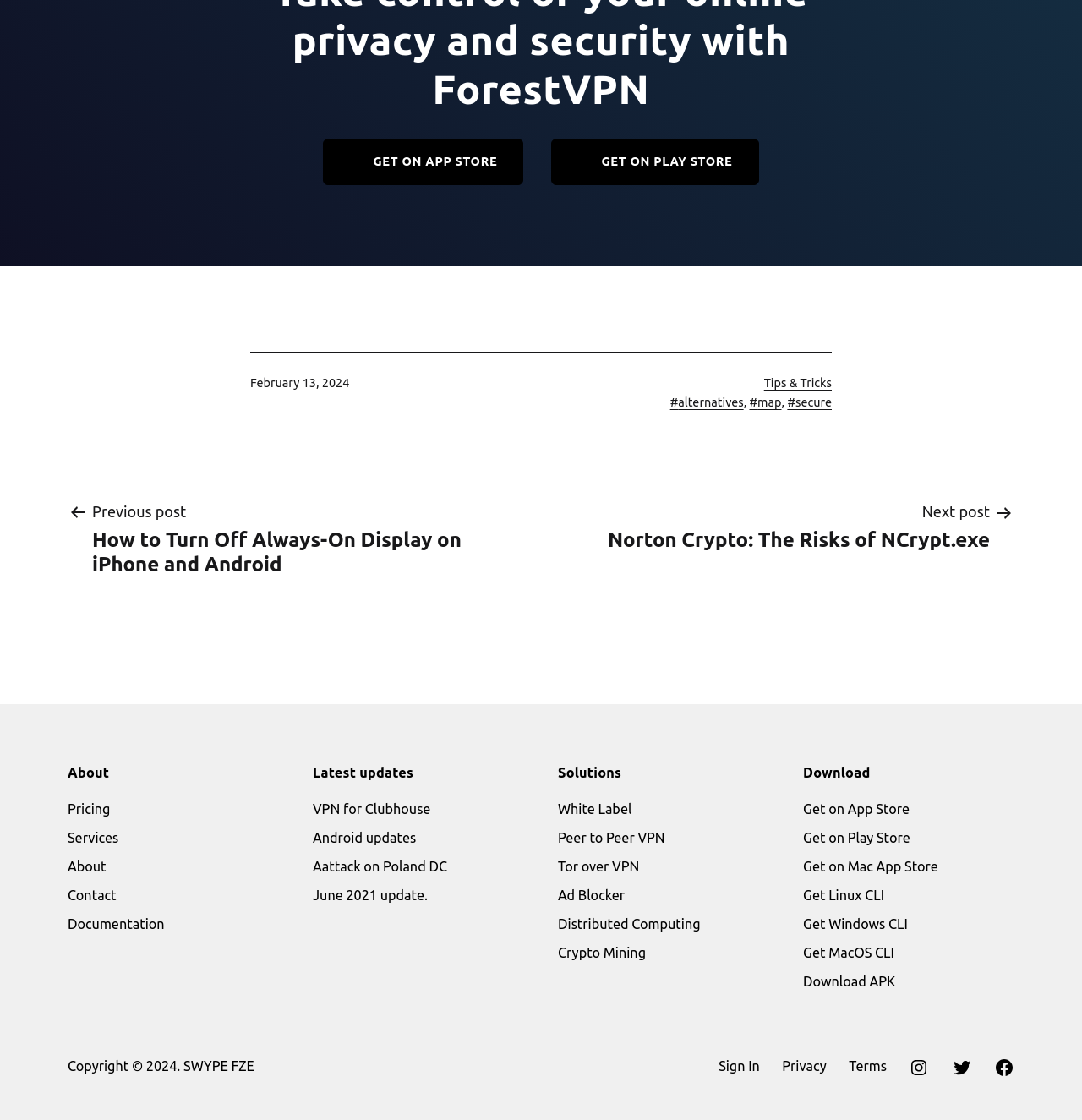Based on the element description Get on Mac App Store, identify the bounding box coordinates for the UI element. The coordinates should be in the format (top-left x, top-left y, bottom-right x, bottom-right y) and within the 0 to 1 range.

[0.742, 0.767, 0.867, 0.781]